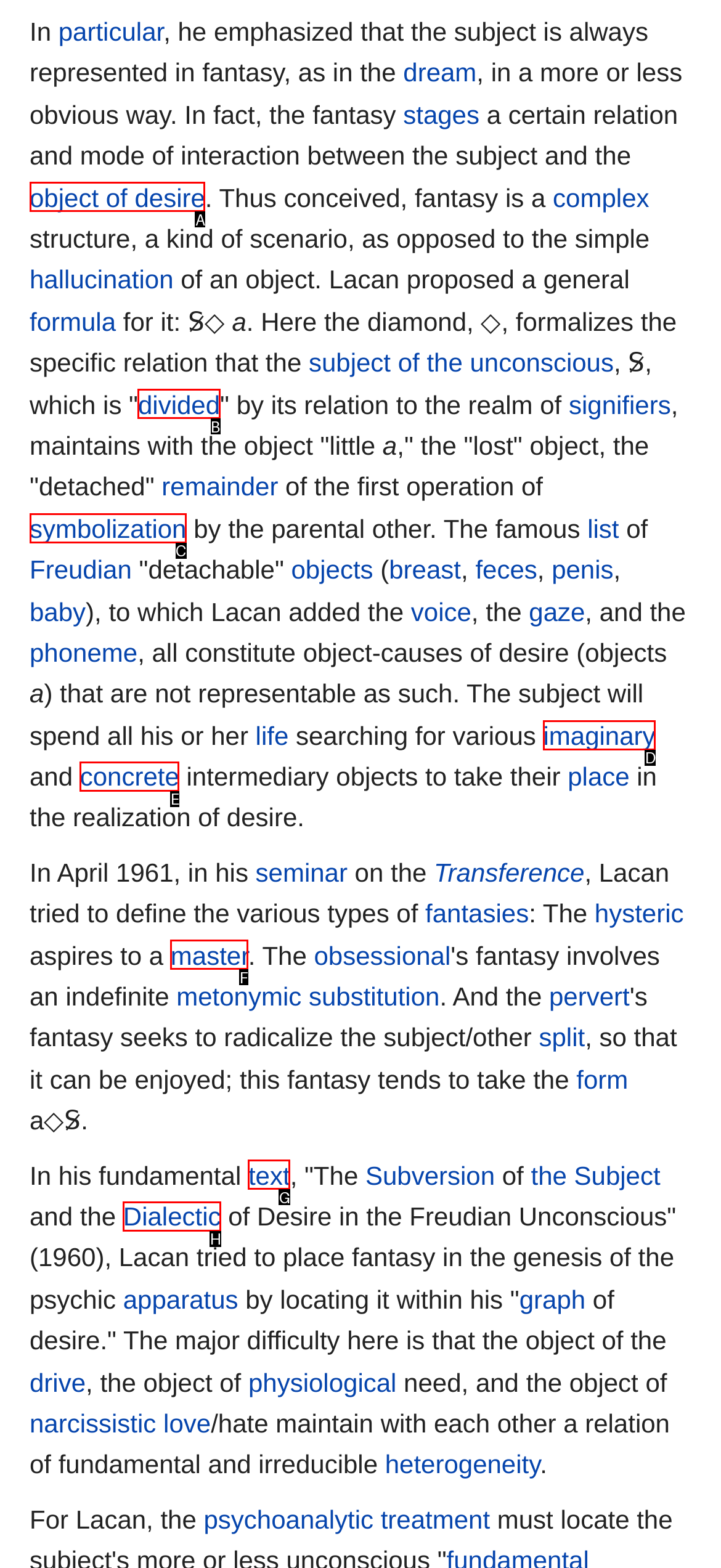From the provided choices, determine which option matches the description: Electronic. Respond with the letter of the correct choice directly.

None